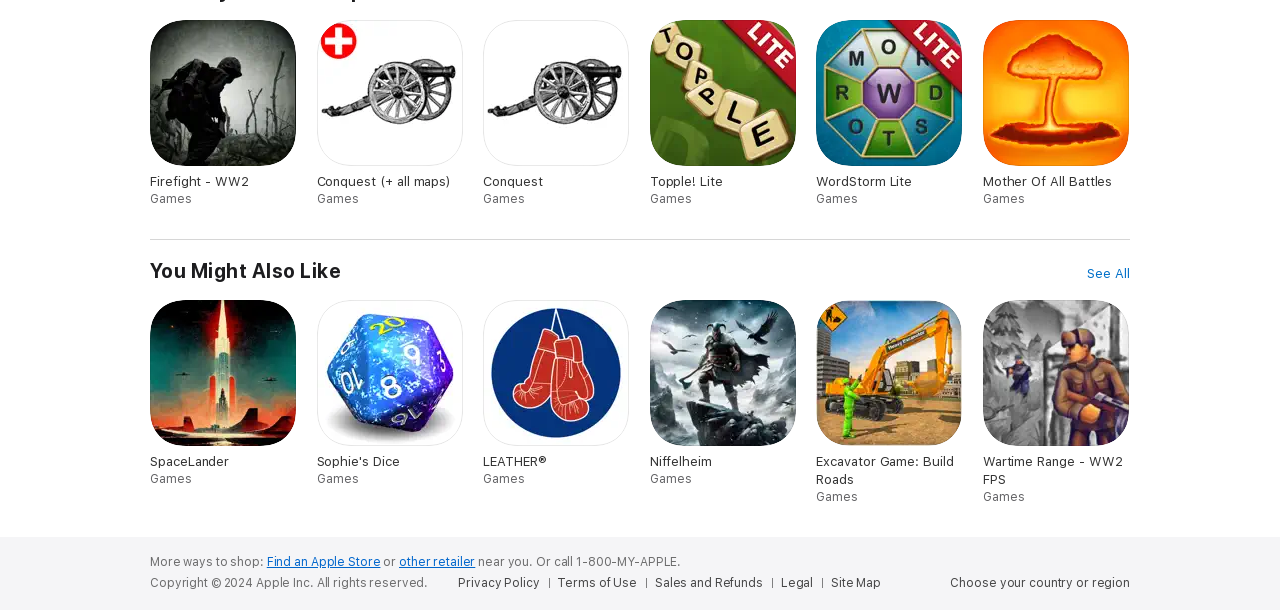Give a one-word or phrase response to the following question: What type of content is listed on this webpage?

Games